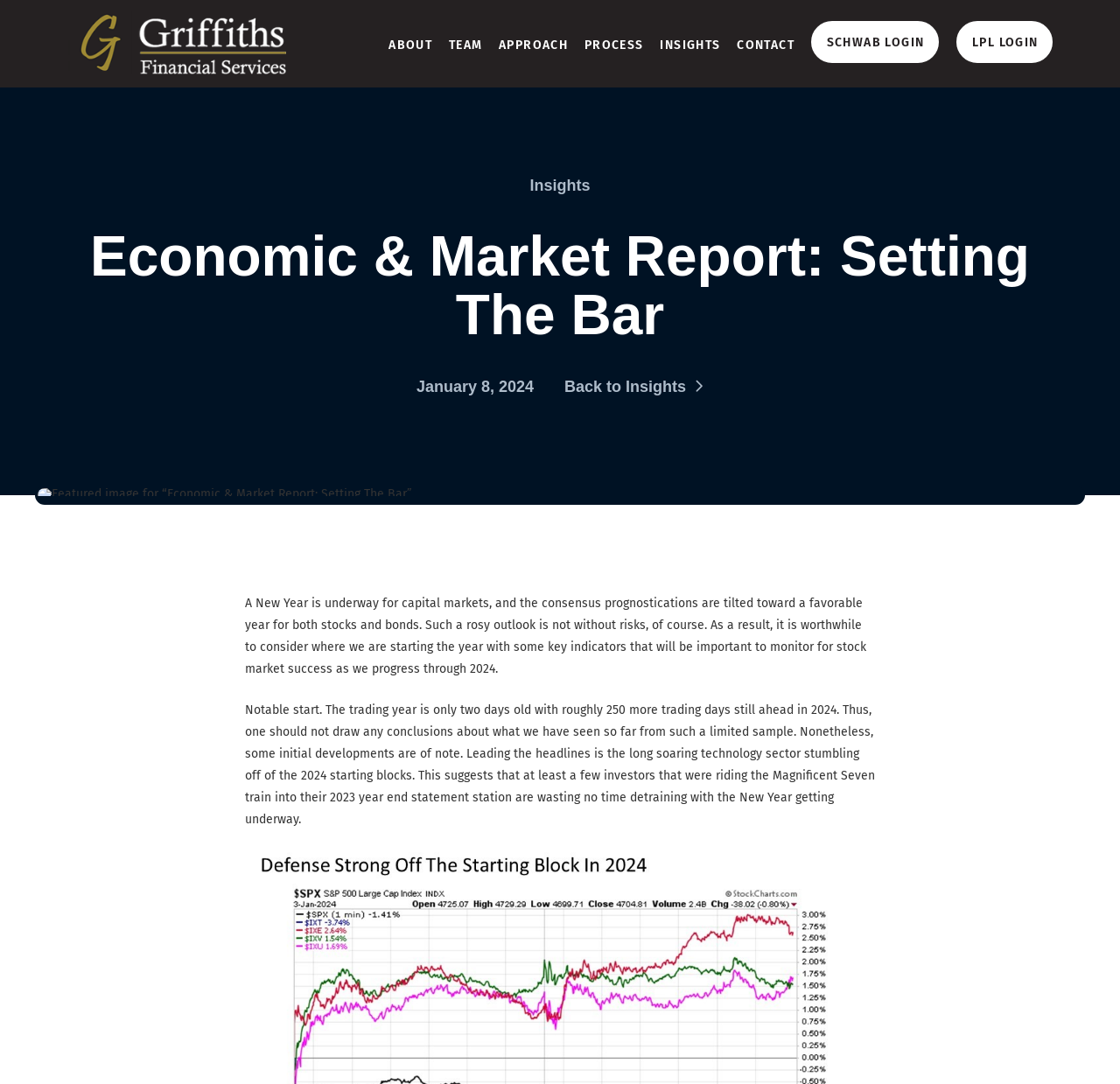From the screenshot, find the bounding box of the UI element matching this description: "Find out more". Supply the bounding box coordinates in the form [left, top, right, bottom], each a float between 0 and 1.

None